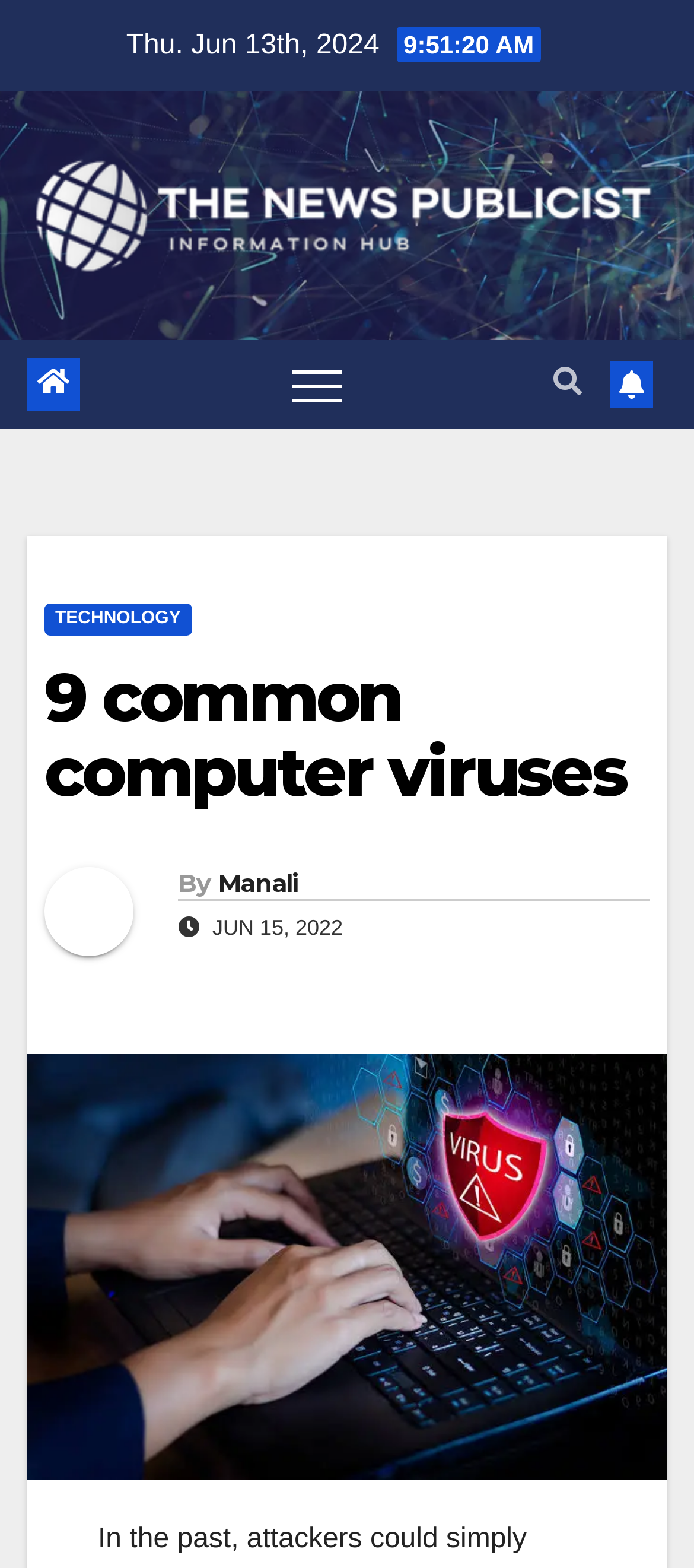By analyzing the image, answer the following question with a detailed response: What is the date of the article?

I found the date of the article by looking at the StaticText element with the content 'JUN 15, 2022' which is located at the bottom of the article.